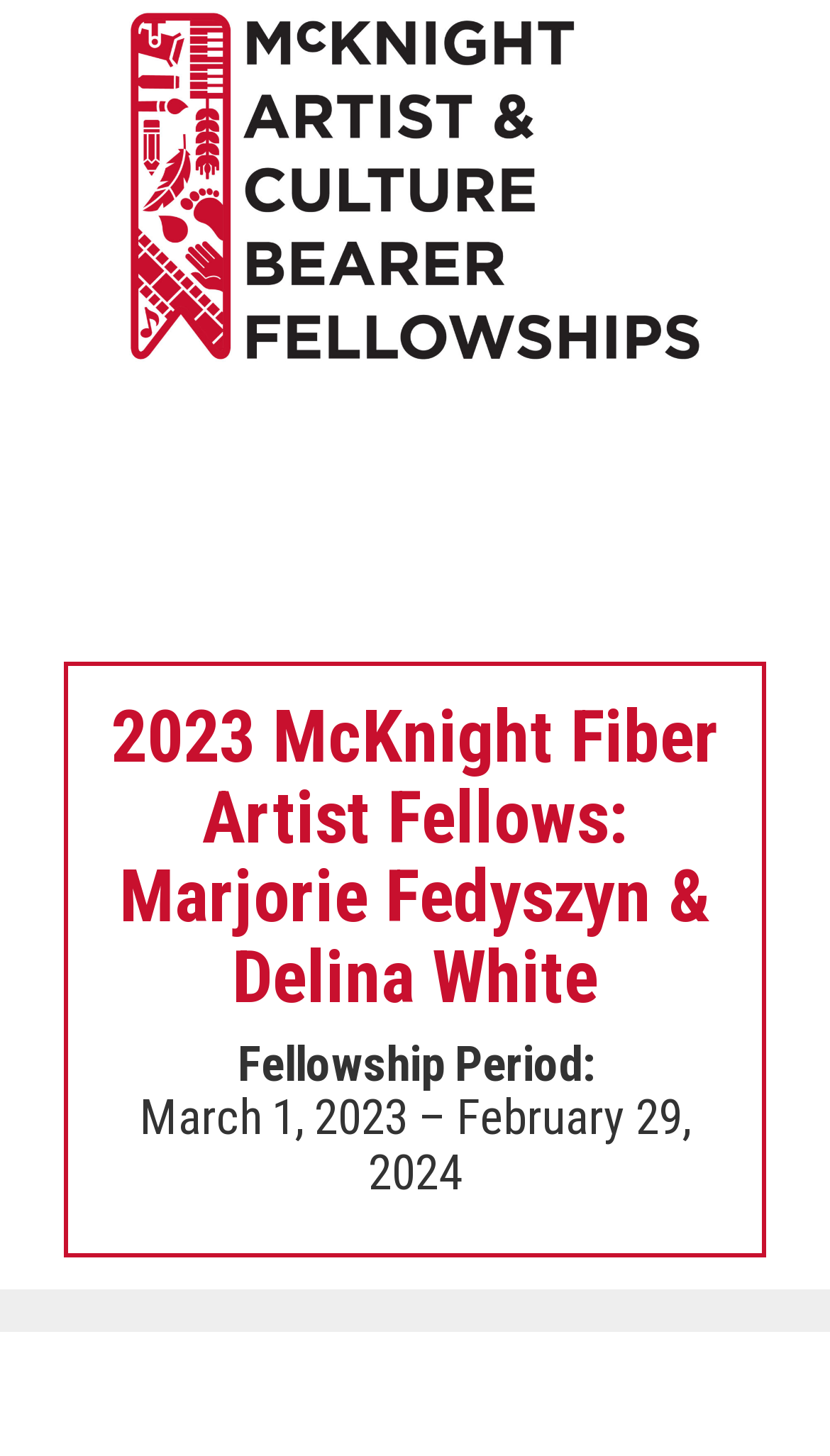For the following element description, predict the bounding box coordinates in the format (top-left x, top-left y, bottom-right x, bottom-right y). All values should be floating point numbers between 0 and 1. Description: Guilds and Special Interest Groups

[0.0, 0.268, 1.0, 0.334]